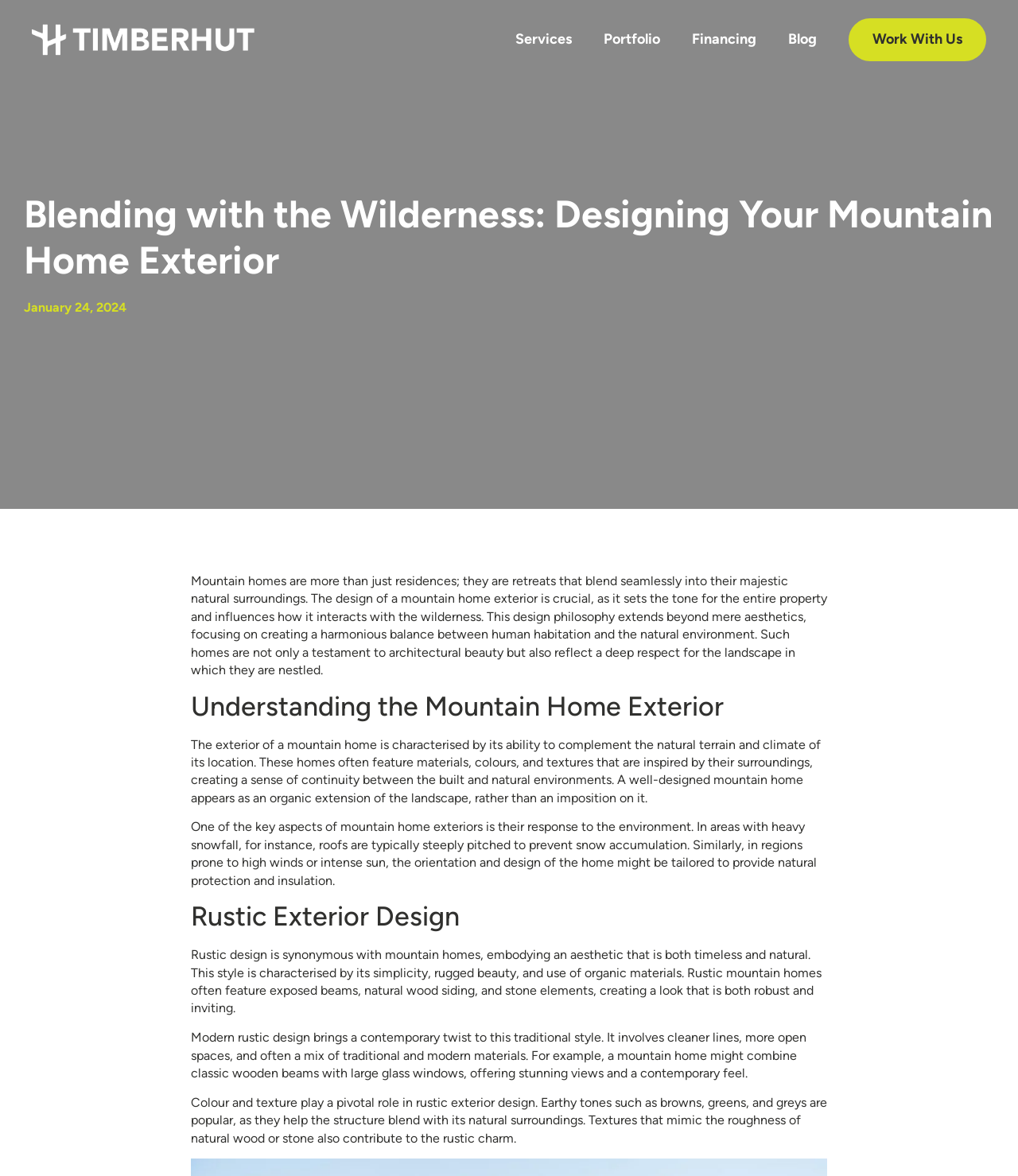Reply to the question with a brief word or phrase: What is the typical response of mountain home exteriors to heavy snowfall?

Steeply pitched roofs